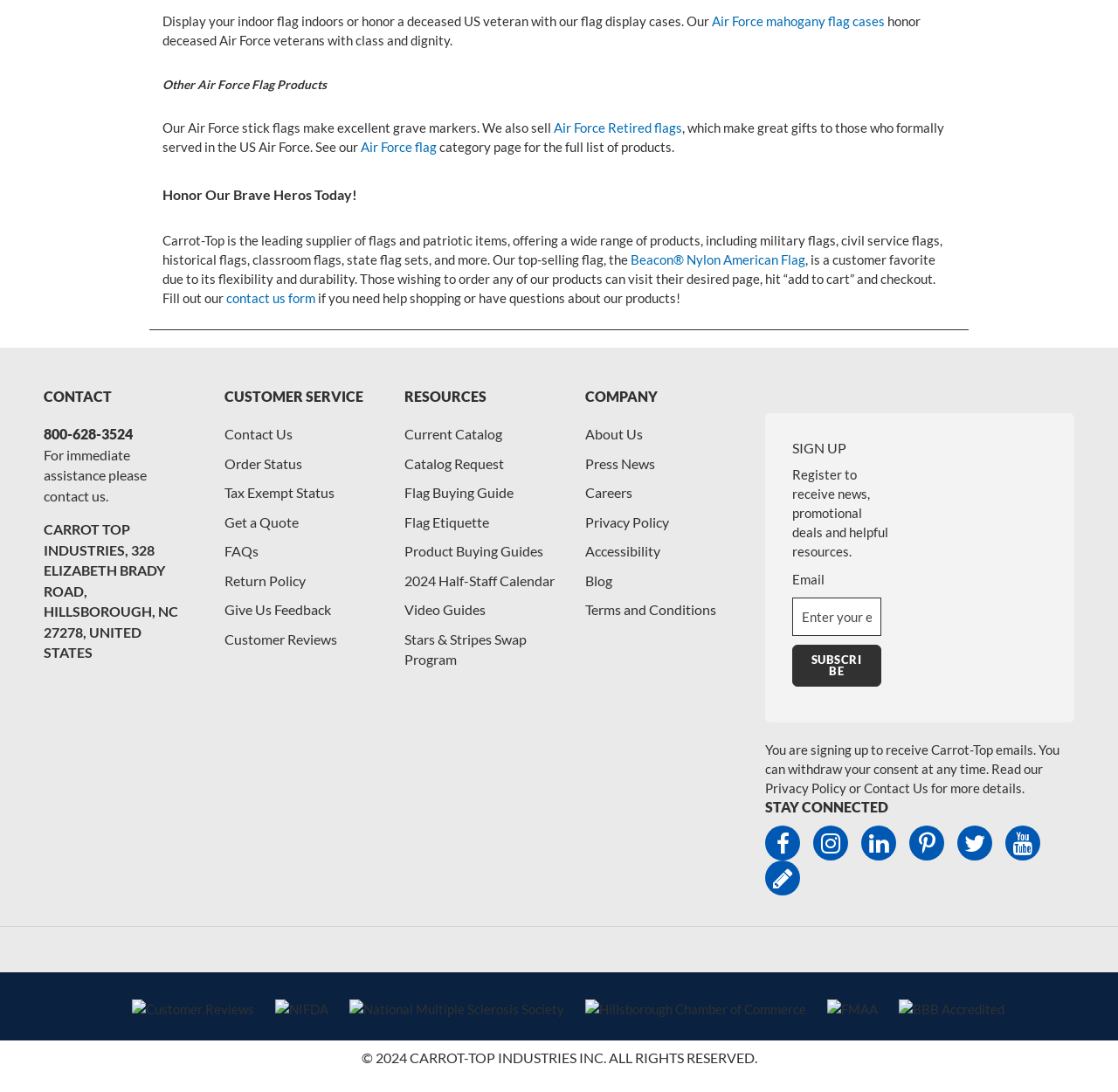Provide a one-word or brief phrase answer to the question:
What type of products does Carrot-Top offer?

Flags and patriotic items